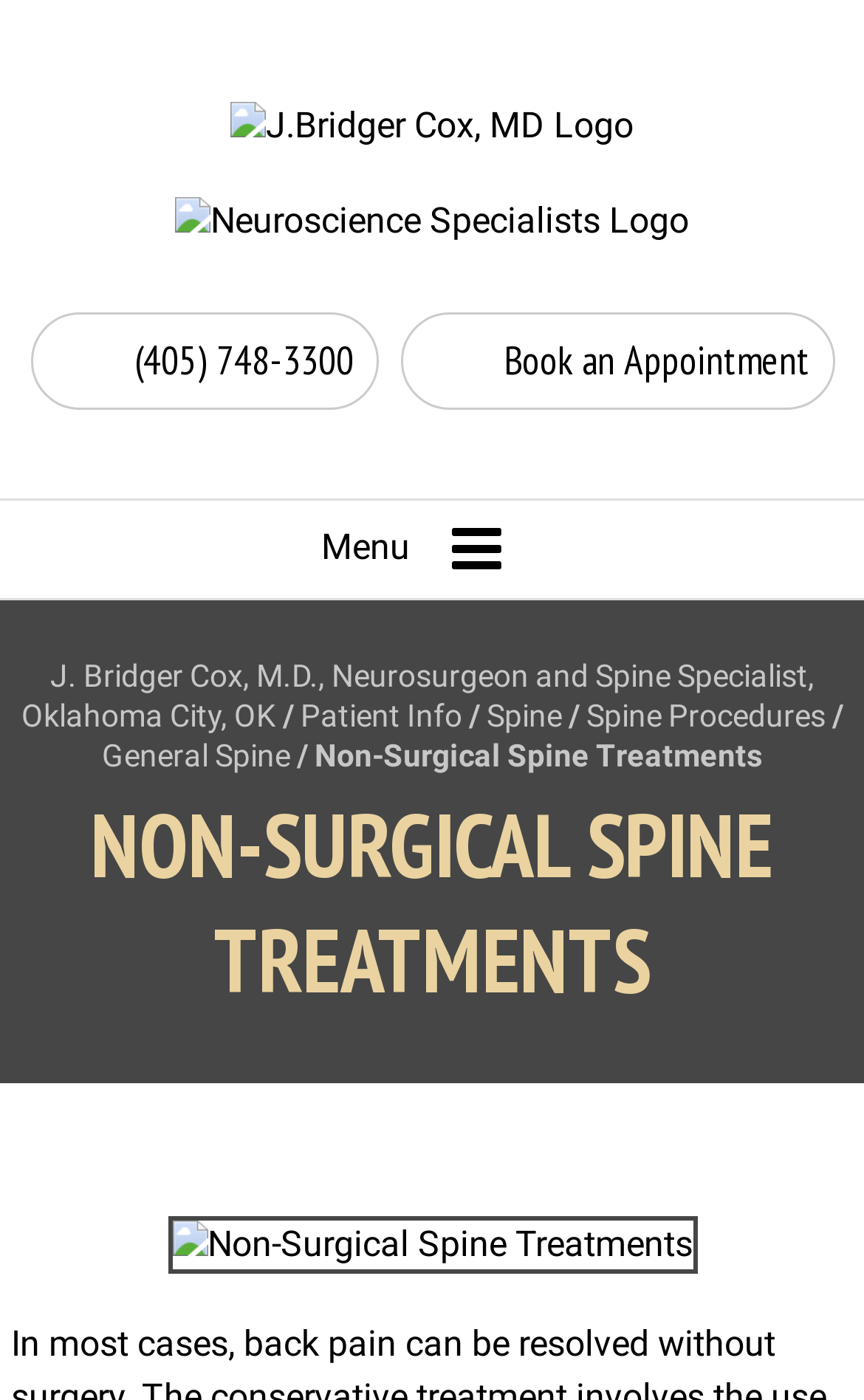Please identify the bounding box coordinates of the element's region that needs to be clicked to fulfill the following instruction: "Call the telephone number". The bounding box coordinates should consist of four float numbers between 0 and 1, i.e., [left, top, right, bottom].

[0.155, 0.238, 0.409, 0.275]